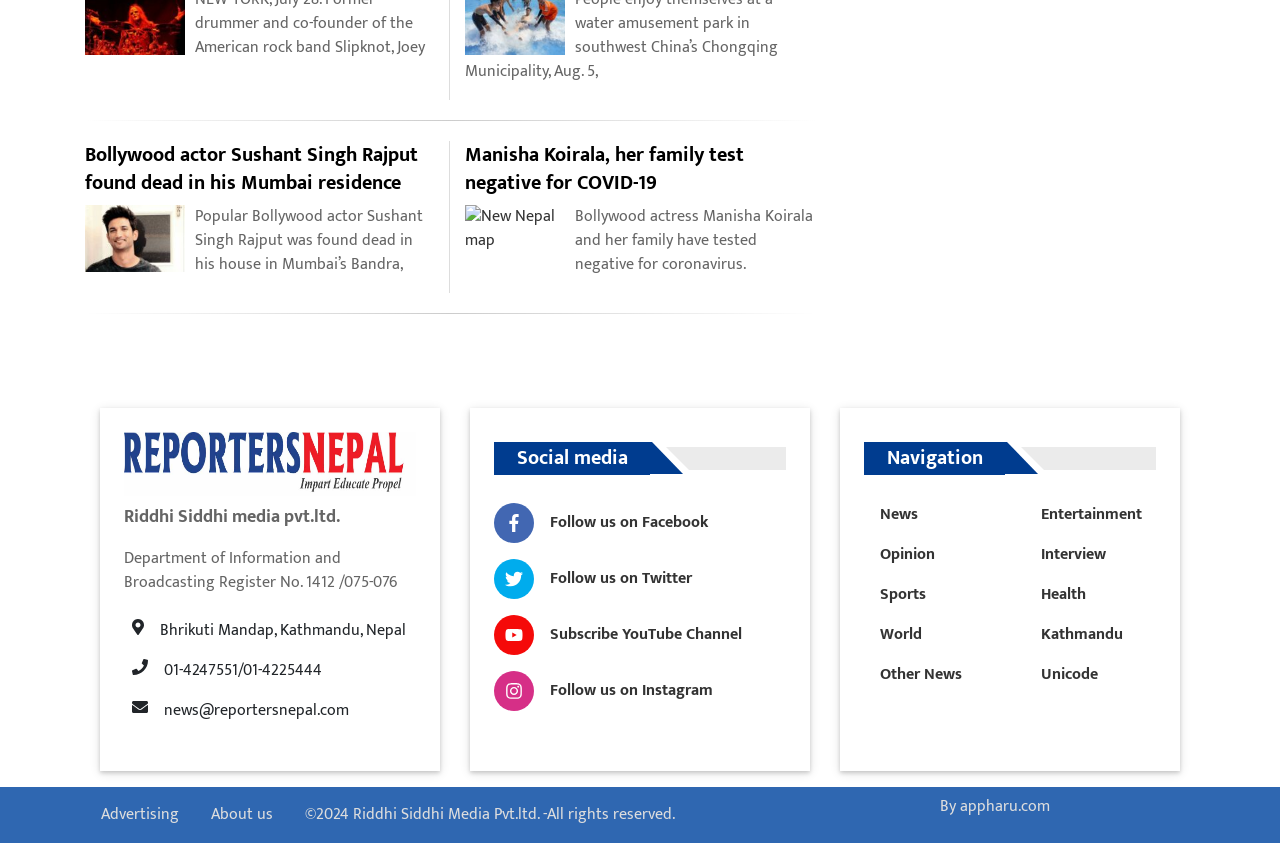Pinpoint the bounding box coordinates of the clickable area needed to execute the instruction: "Read the news about Manisha Koirala". The coordinates should be specified as four float numbers between 0 and 1, i.e., [left, top, right, bottom].

[0.363, 0.167, 0.637, 0.328]